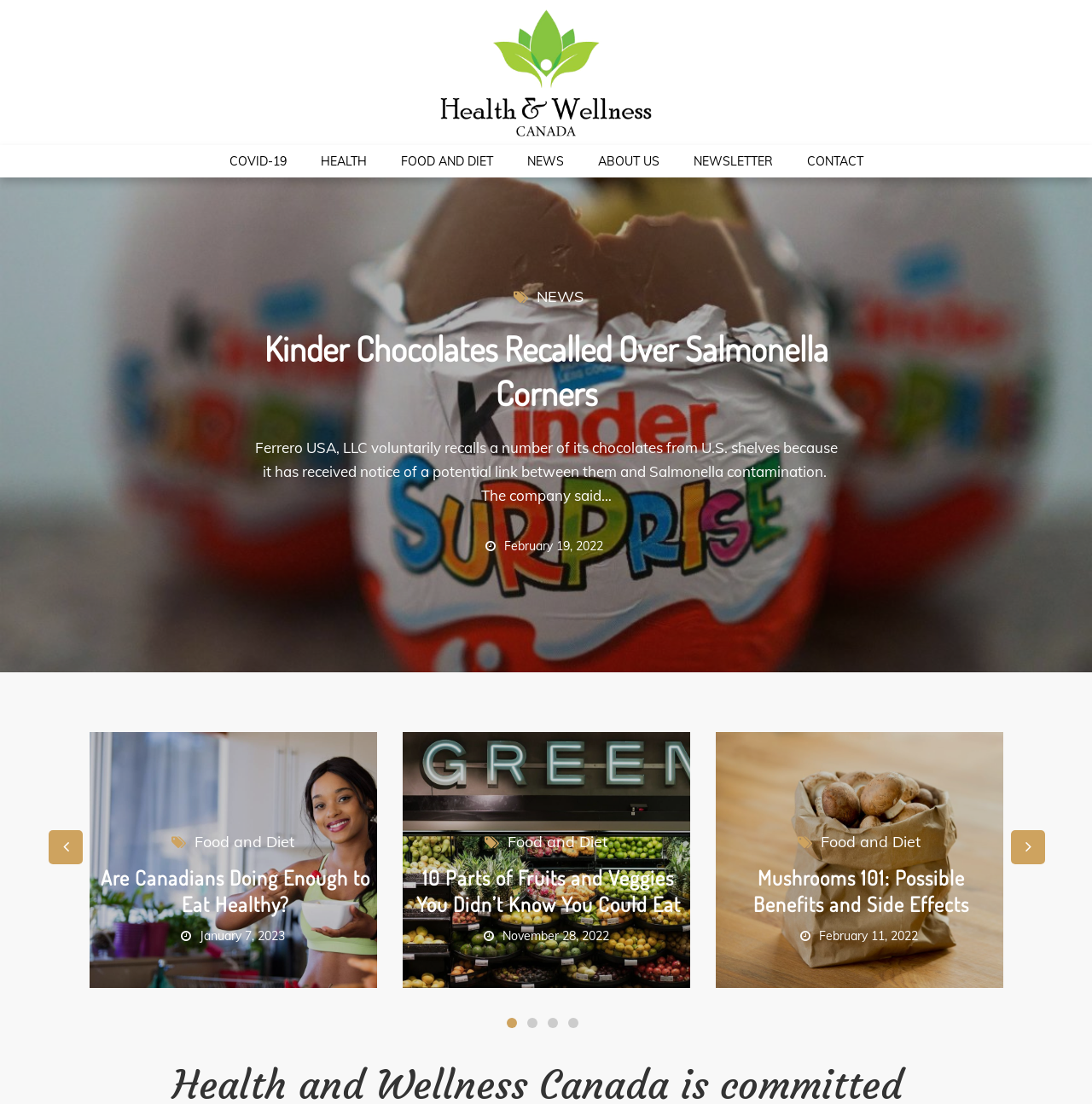Using the webpage screenshot, find the UI element described by About Us. Provide the bounding box coordinates in the format (top-left x, top-left y, bottom-right x, bottom-right y), ensuring all values are floating point numbers between 0 and 1.

[0.533, 0.131, 0.618, 0.161]